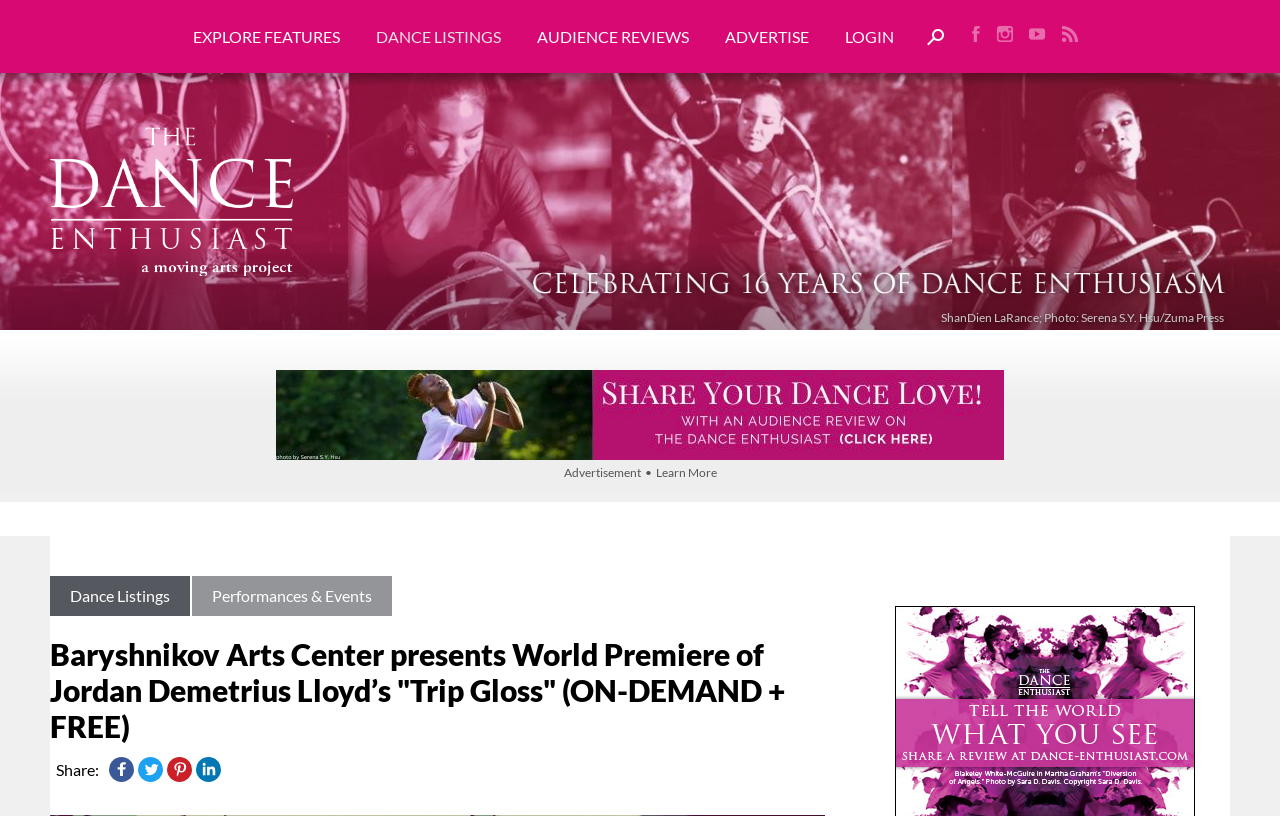Find the headline of the webpage and generate its text content.

Baryshnikov Arts Center presents World Premiere of Jordan Demetrius Lloyd’s "Trip Gloss" (ON-DEMAND + FREE)